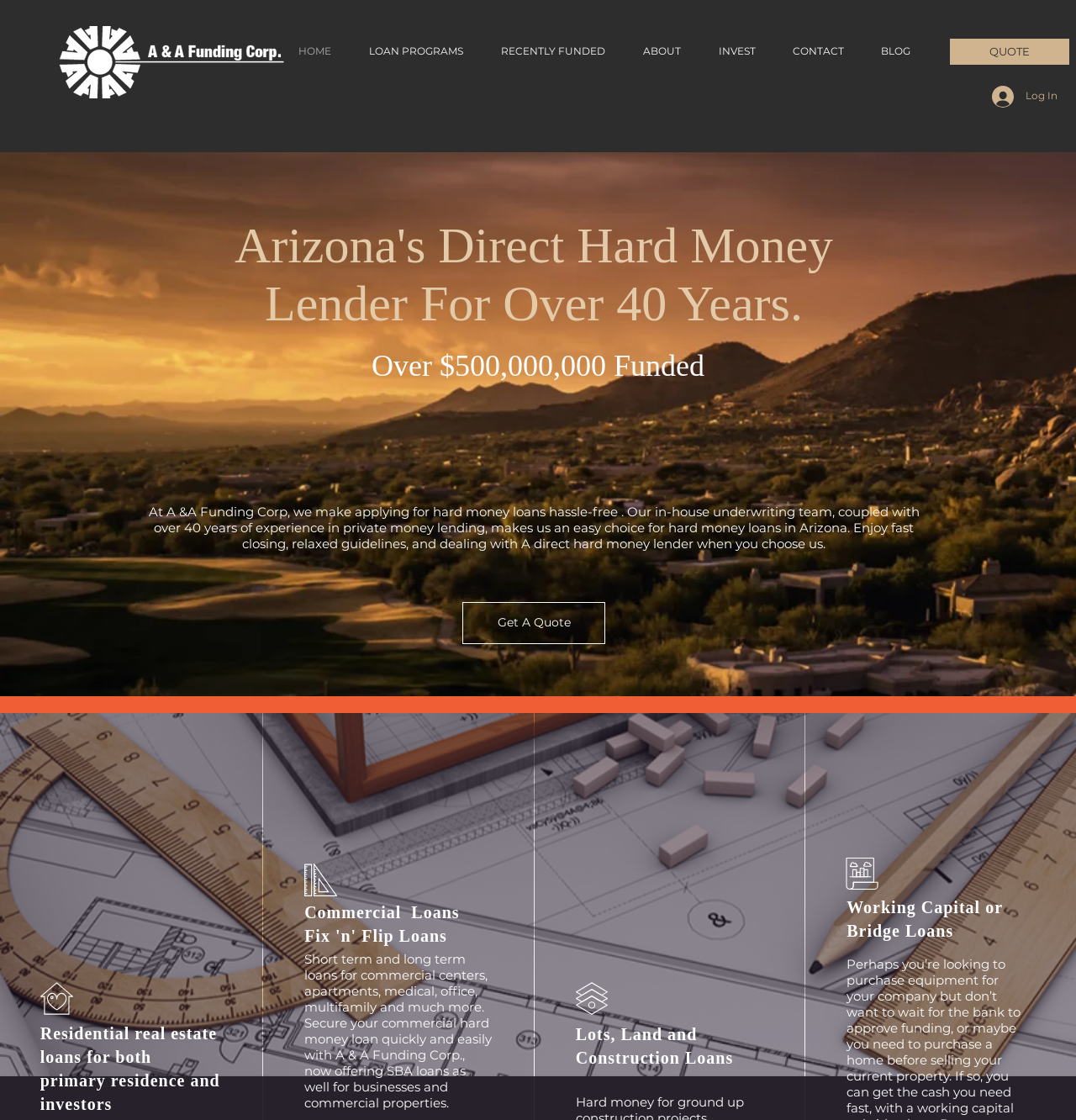Describe all the significant parts and information present on the webpage.

The webpage is about A&A Funding Corp, a direct hard money lender based in Scottsdale, Arizona. At the top left corner, there is a logo image with the text "RGBAAWHT.png". Below the logo, there is a navigation menu with links to different sections of the website, including "HOME", "LOAN PROGRAMS", "RECENTLY FUNDED", "ABOUT", "INVEST", "CONTACT", and "BLOG". 

On the top right corner, there is a "QUOTE" link and a "Log In" button. Below the navigation menu, there is a large image that spans the entire width of the page, with the text "Arizona's Top Hard Money Lender Based in Scottsdale, Arizona". 

Above the center of the page, there is a heading that reads "Arizona's Direct Hard Money Lender For Over 40 Years." Below the heading, there is a text that reads "Over $500,000,000 Funded". 

The main content of the page is divided into sections. The first section describes the benefits of working with A&A Funding Corp, including fast closing, relaxed guidelines, and dealing with a direct hard money lender. There is a "Get A Quote" link in this section. 

Below the benefits section, there are three sections that describe different types of hard money loan options offered by A&A Funding Corp, including residential real estate loans, commercial loans, and lots, land, and construction loans. Each section has a heading and a brief description of the loan options. There is also a link to "Bridge Loans" in the working capital or bridge loans section. 

Throughout the page, there are several images that illustrate the different loan options and the benefits of working with A&A Funding Corp.